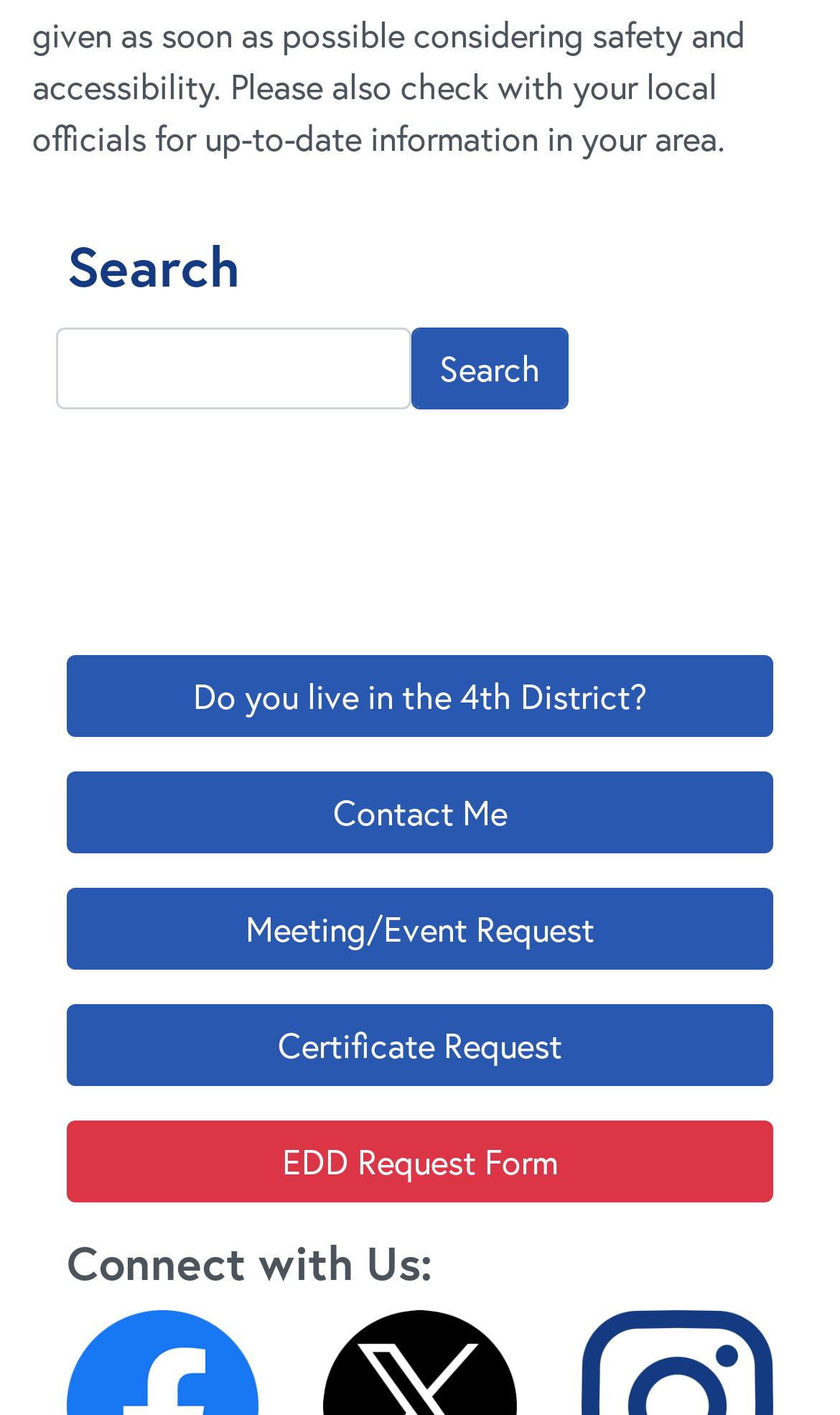What are the options to connect with the person?
From the screenshot, supply a one-word or short-phrase answer.

Links